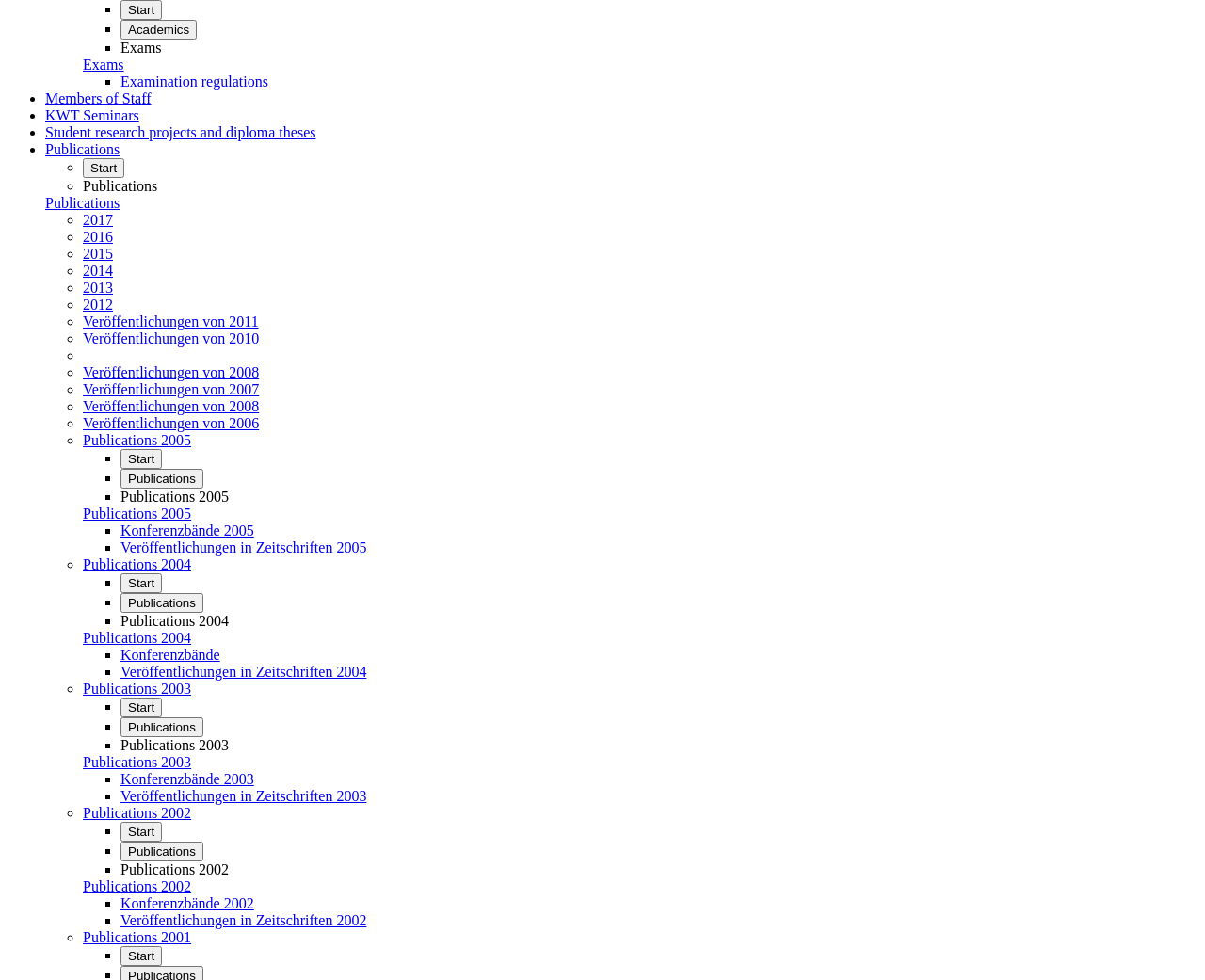Please identify the bounding box coordinates of the element's region that should be clicked to execute the following instruction: "View 'Exams' page". The bounding box coordinates must be four float numbers between 0 and 1, i.e., [left, top, right, bottom].

[0.069, 0.058, 0.103, 0.074]